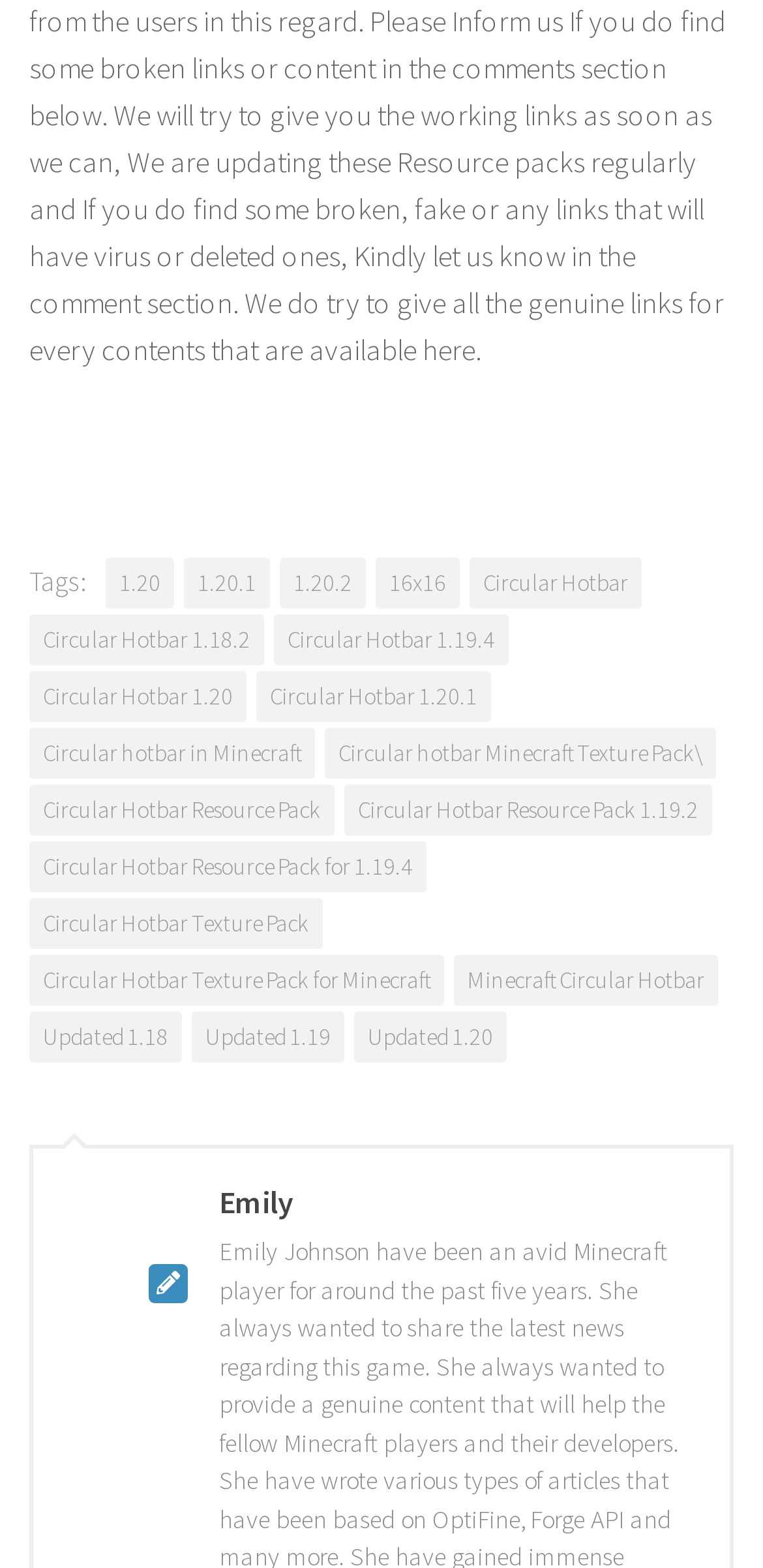Please find and report the bounding box coordinates of the element to click in order to perform the following action: "Click on the '1.20' link". The coordinates should be expressed as four float numbers between 0 and 1, in the format [left, top, right, bottom].

[0.138, 0.356, 0.228, 0.388]